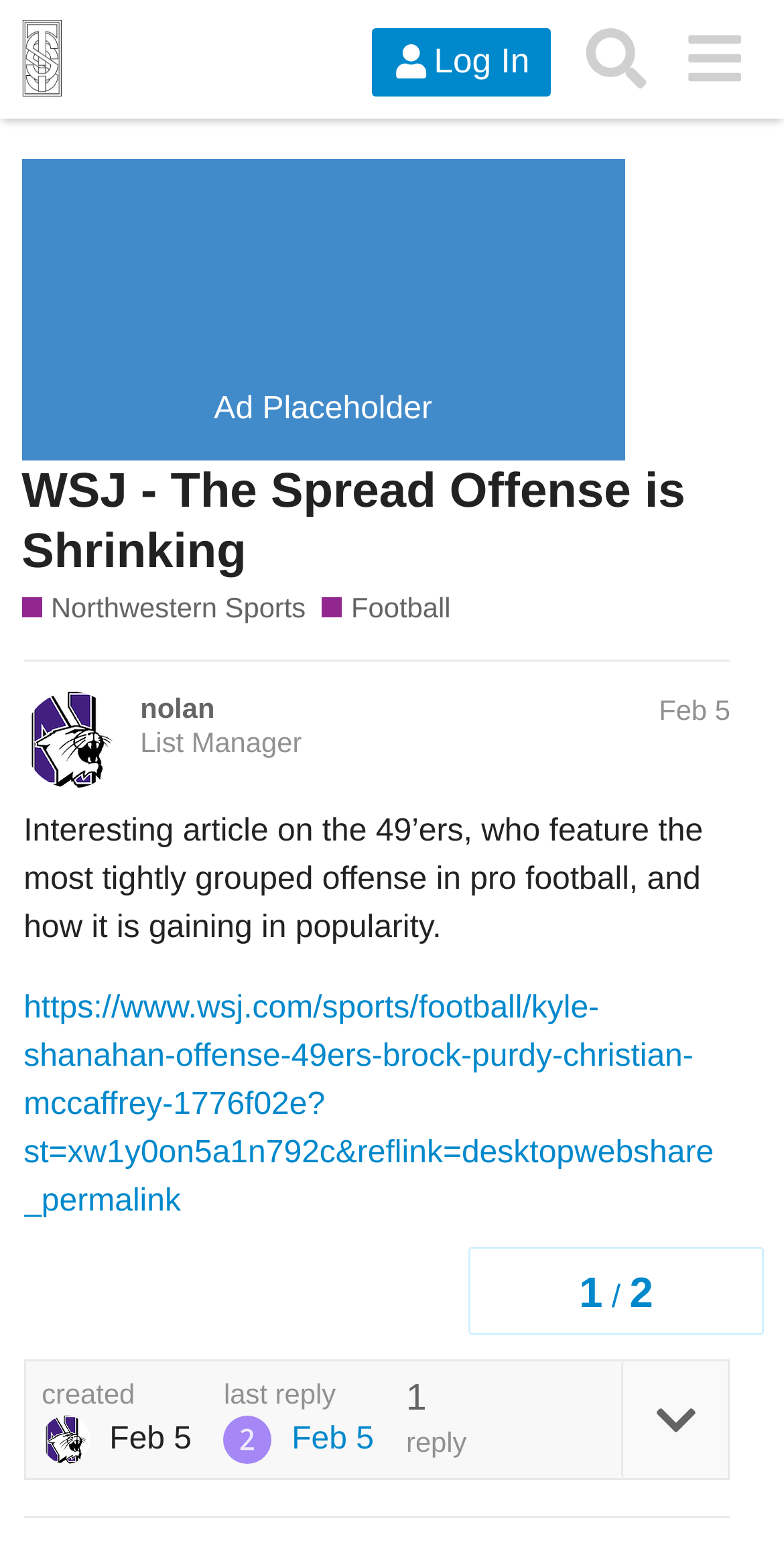Using the details from the image, please elaborate on the following question: Is there a search button on the webpage?

The presence of a search button on the webpage can be determined by looking at the button 'Search' on the webpage. This button has a popup menu, indicating that it is a search button.